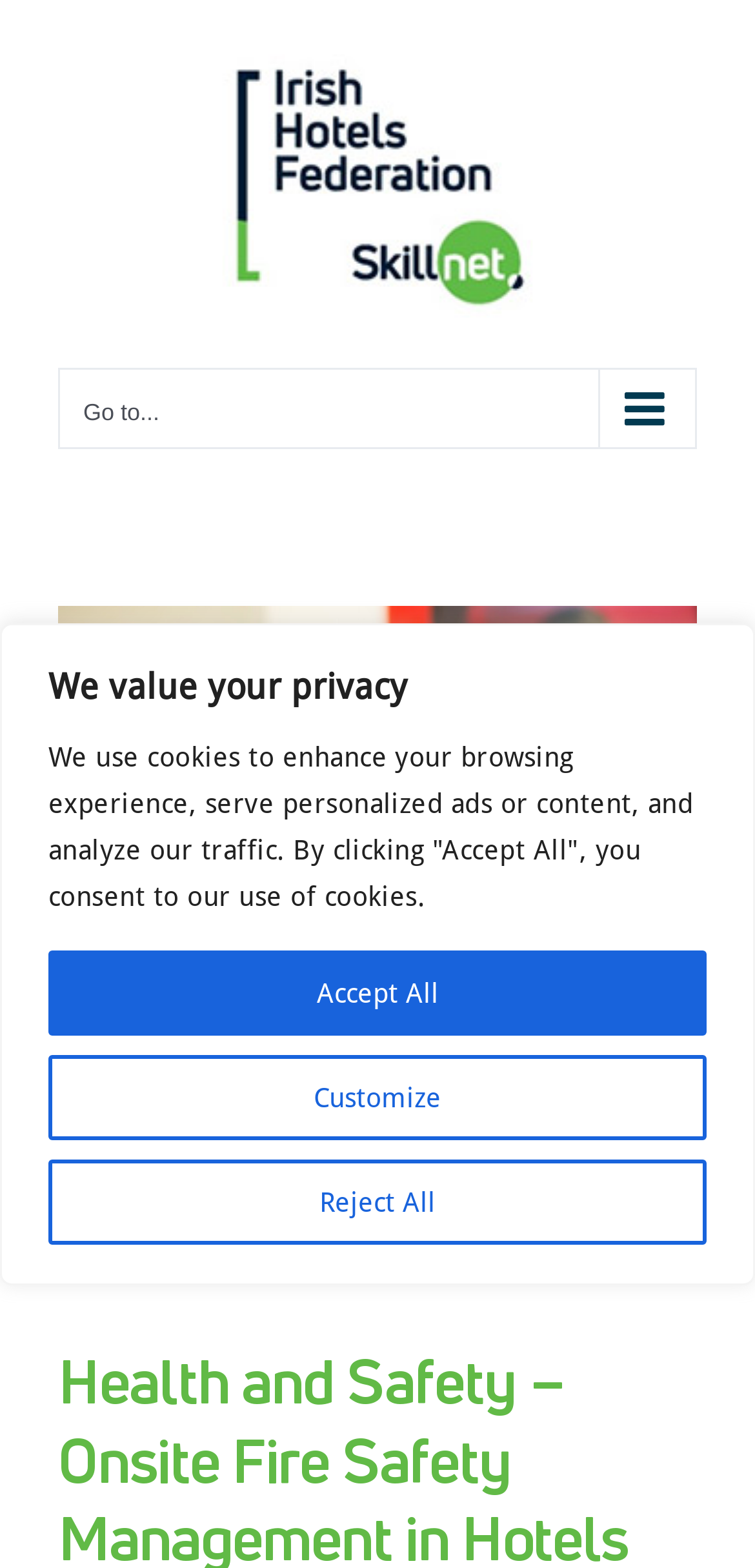How many links are present in the main menu?
By examining the image, provide a one-word or phrase answer.

3